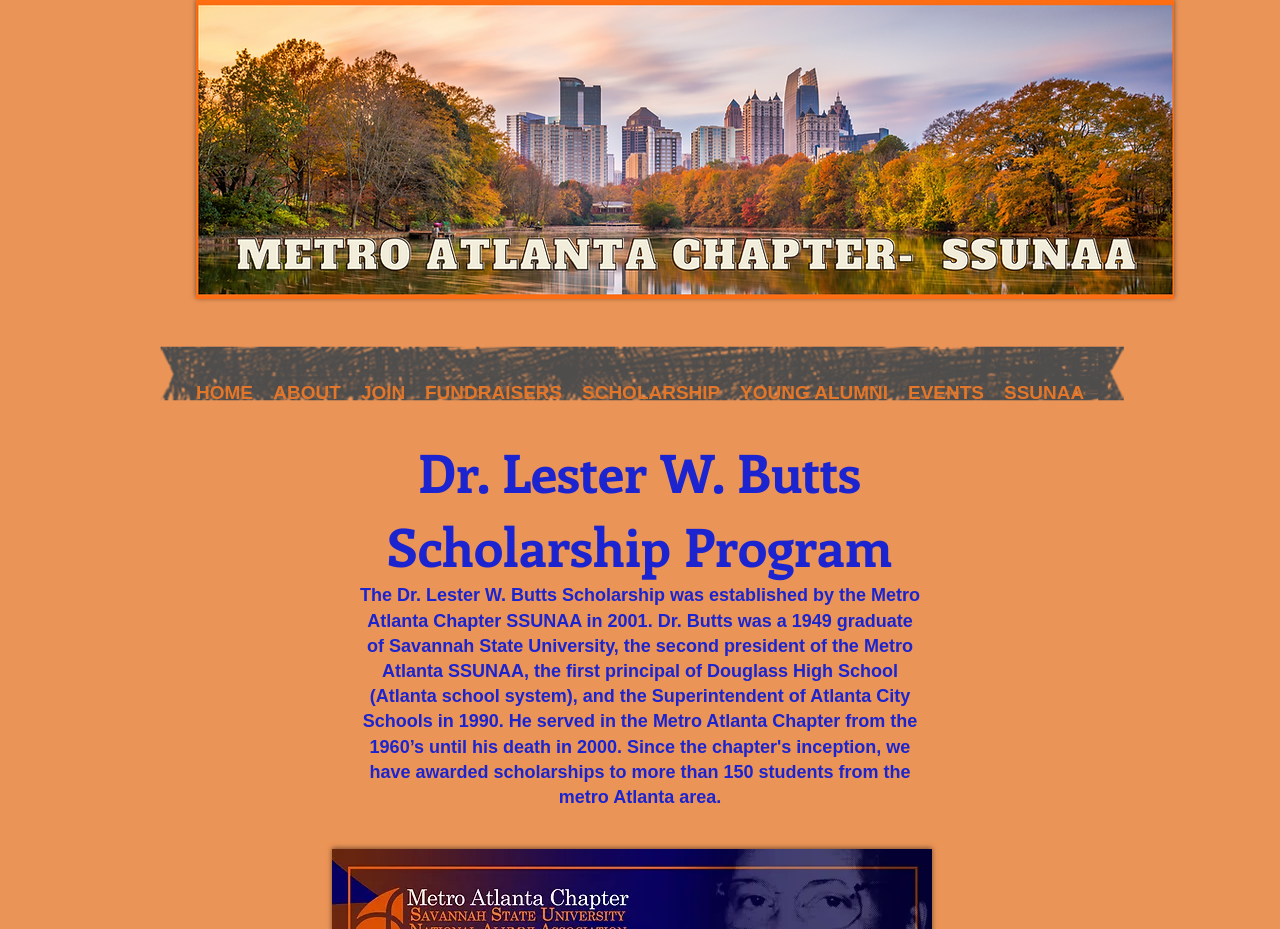What is the main heading of this webpage? Please extract and provide it.

Dr. Lester W. Butts Scholarship Program